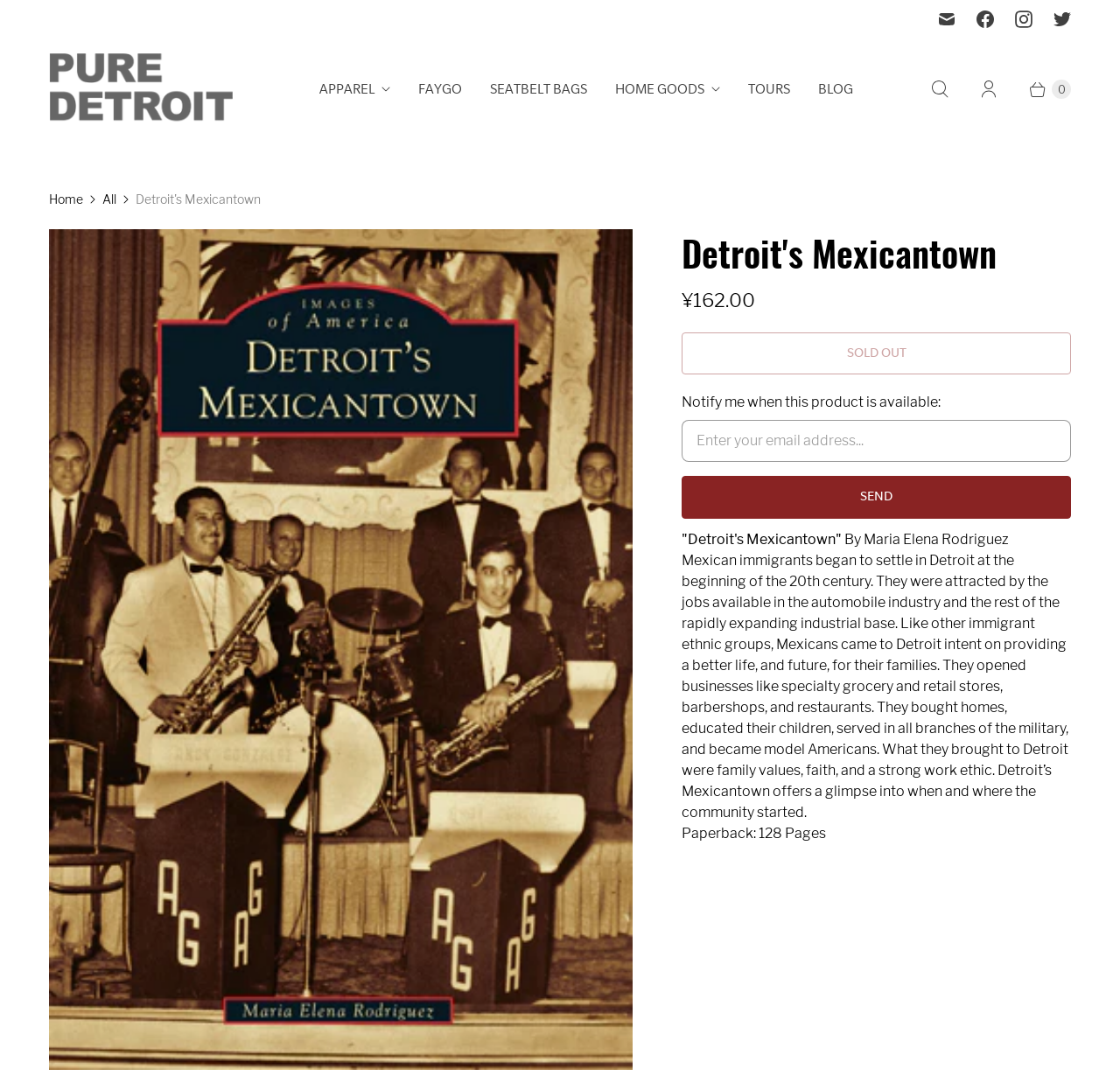Please specify the bounding box coordinates of the clickable region necessary for completing the following instruction: "Search for something". The coordinates must consist of four float numbers between 0 and 1, i.e., [left, top, right, bottom].

[0.817, 0.063, 0.861, 0.102]